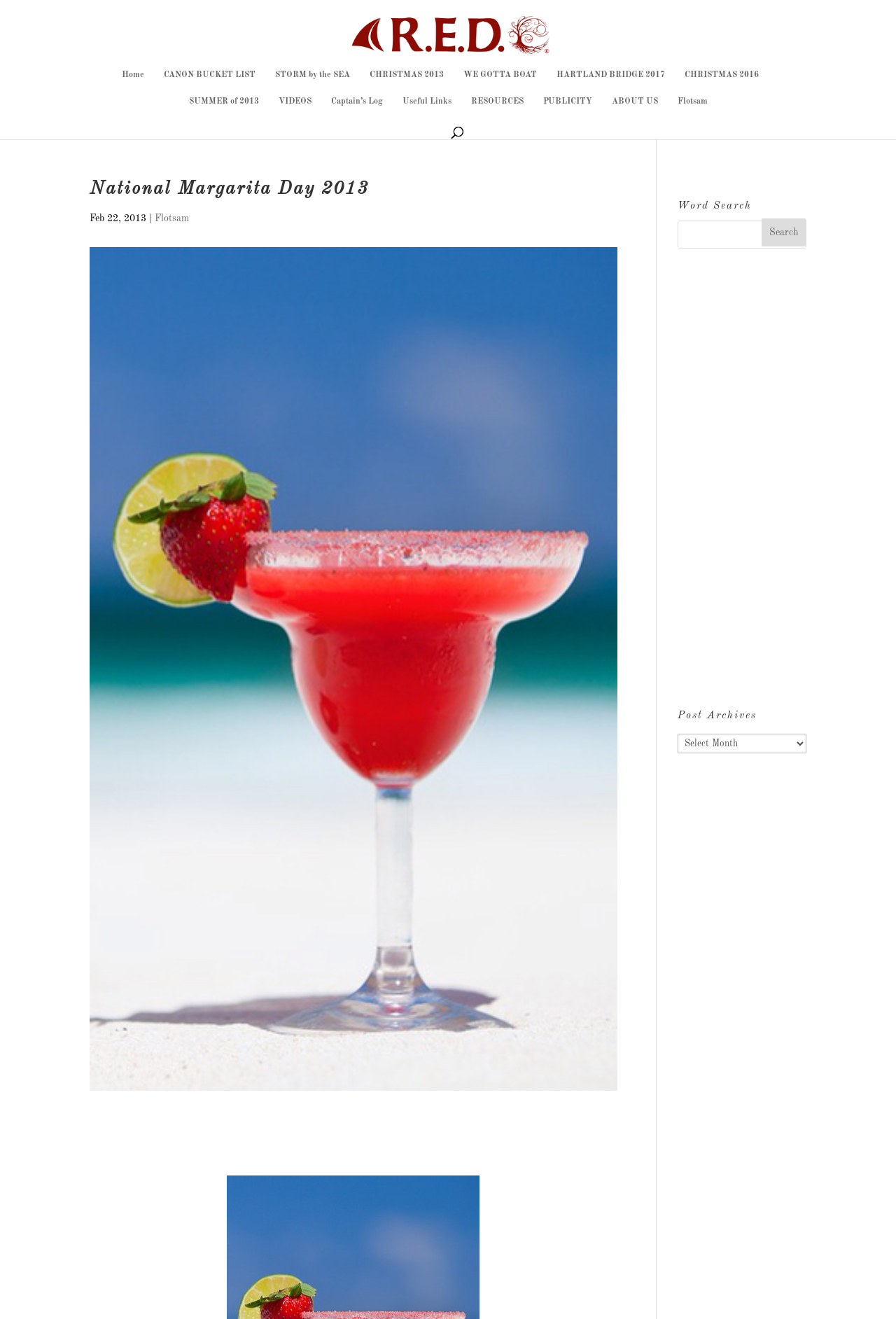What is the date of the National Margarita Day 2013 post?
From the screenshot, supply a one-word or short-phrase answer.

Feb 22, 2013